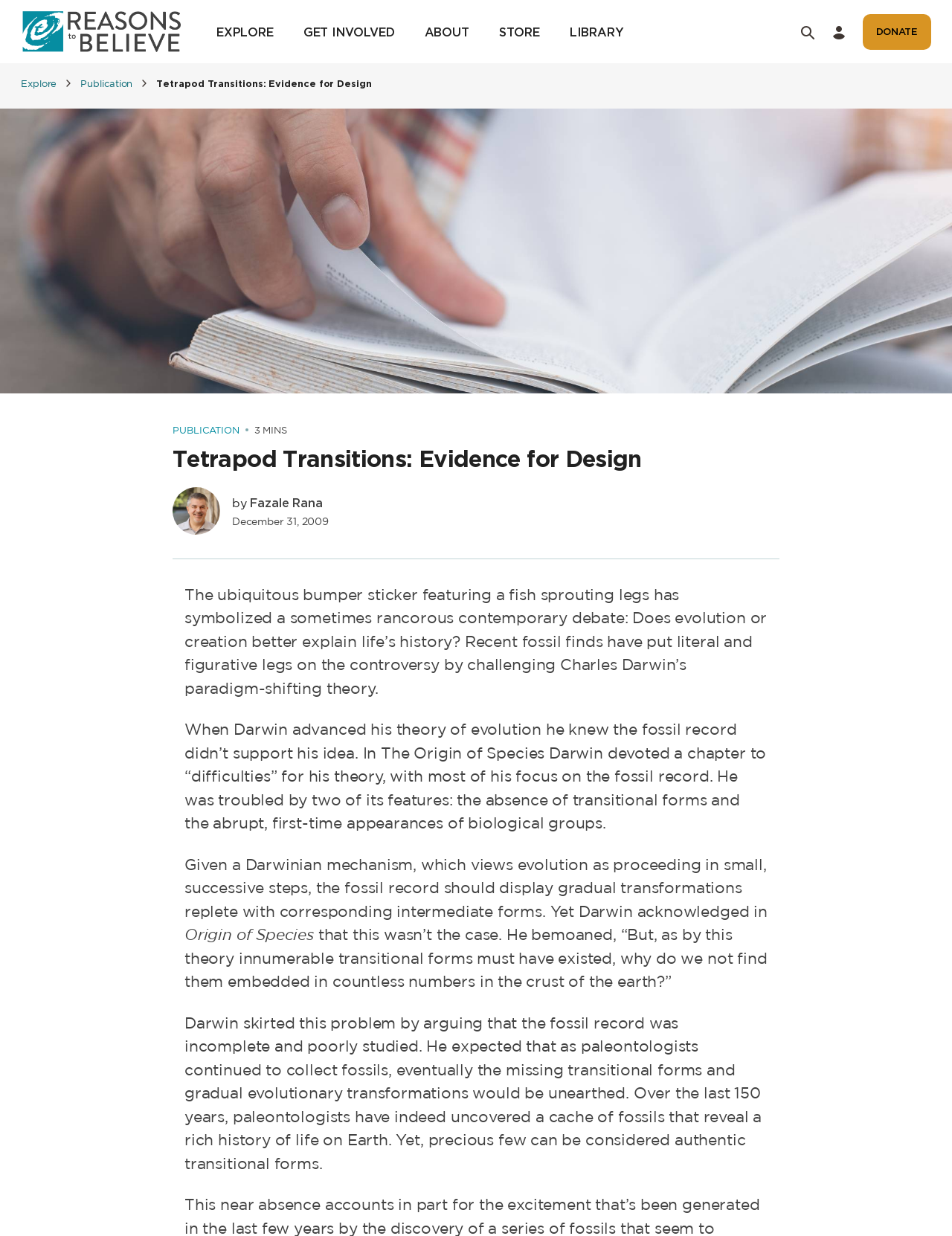Can you specify the bounding box coordinates of the area that needs to be clicked to fulfill the following instruction: "click on PREV VERSE"?

None